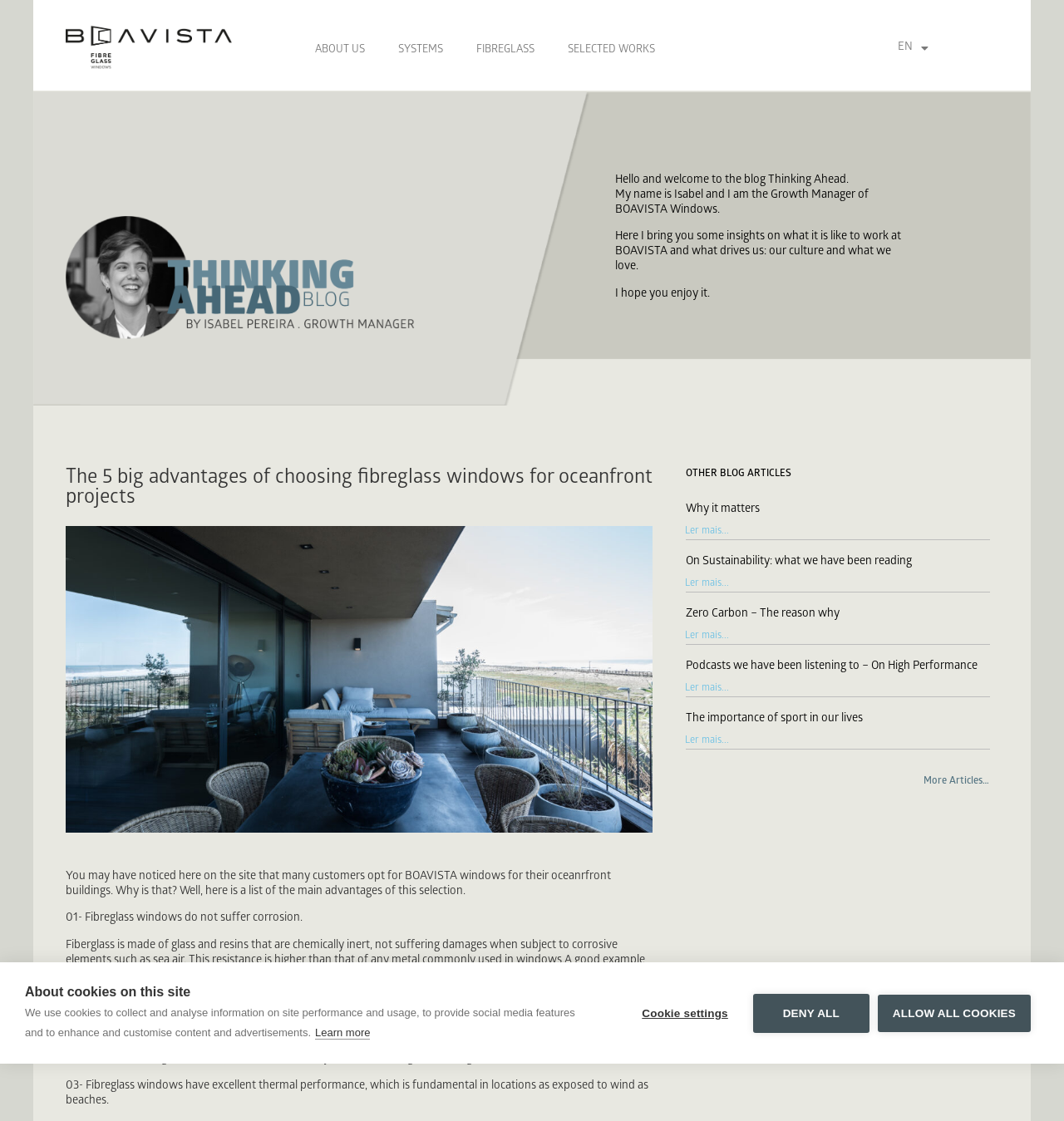Please locate the bounding box coordinates of the element's region that needs to be clicked to follow the instruction: "Click the 'ABOUT US' link". The bounding box coordinates should be provided as four float numbers between 0 and 1, i.e., [left, top, right, bottom].

[0.28, 0.028, 0.358, 0.062]